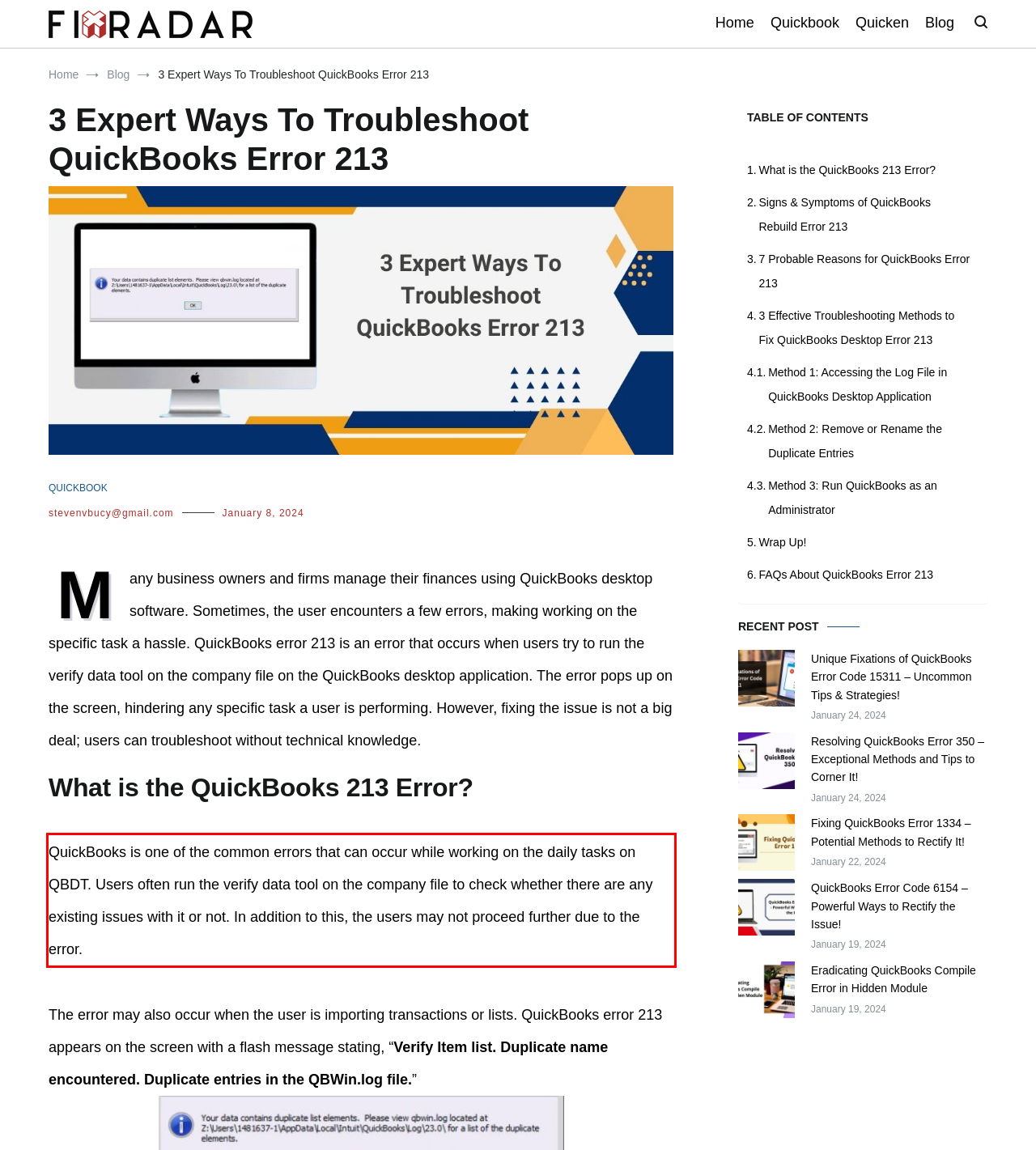You are provided with a screenshot of a webpage featuring a red rectangle bounding box. Extract the text content within this red bounding box using OCR.

QuickBooks is one of the common errors that can occur while working on the daily tasks on QBDT. Users often run the verify data tool on the company file to check whether there are any existing issues with it or not. In addition to this, the users may not proceed further due to the error.